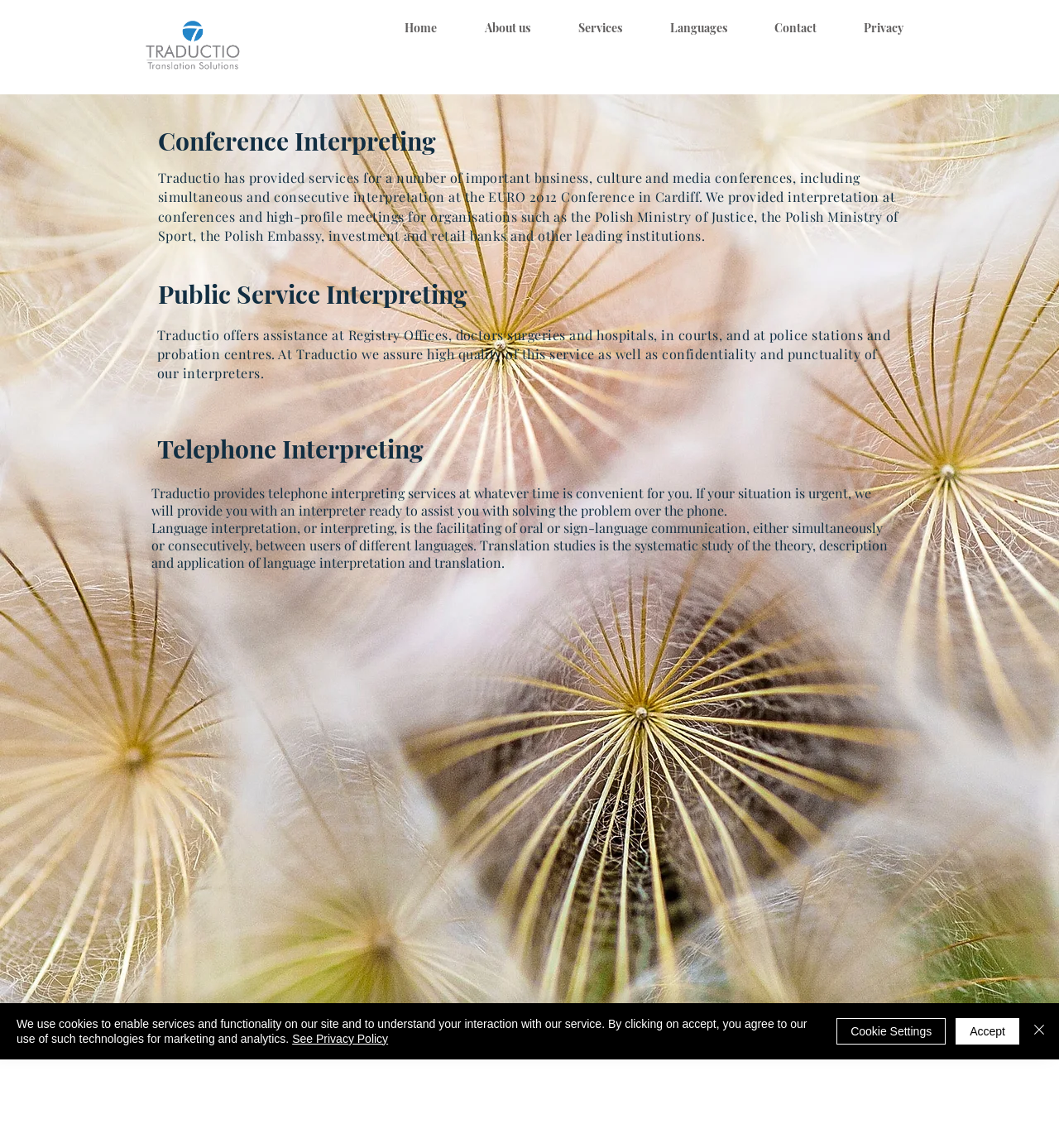What is the focus of Traductio's Public Service Interpreting?
Please ensure your answer is as detailed and informative as possible.

The webpage indicates that Traductio's Public Service Interpreting focuses on providing assistance at public institutions such as Registry Offices, doctors' surgeries, hospitals, courts, and police stations, ensuring high-quality service, confidentiality, and punctuality.